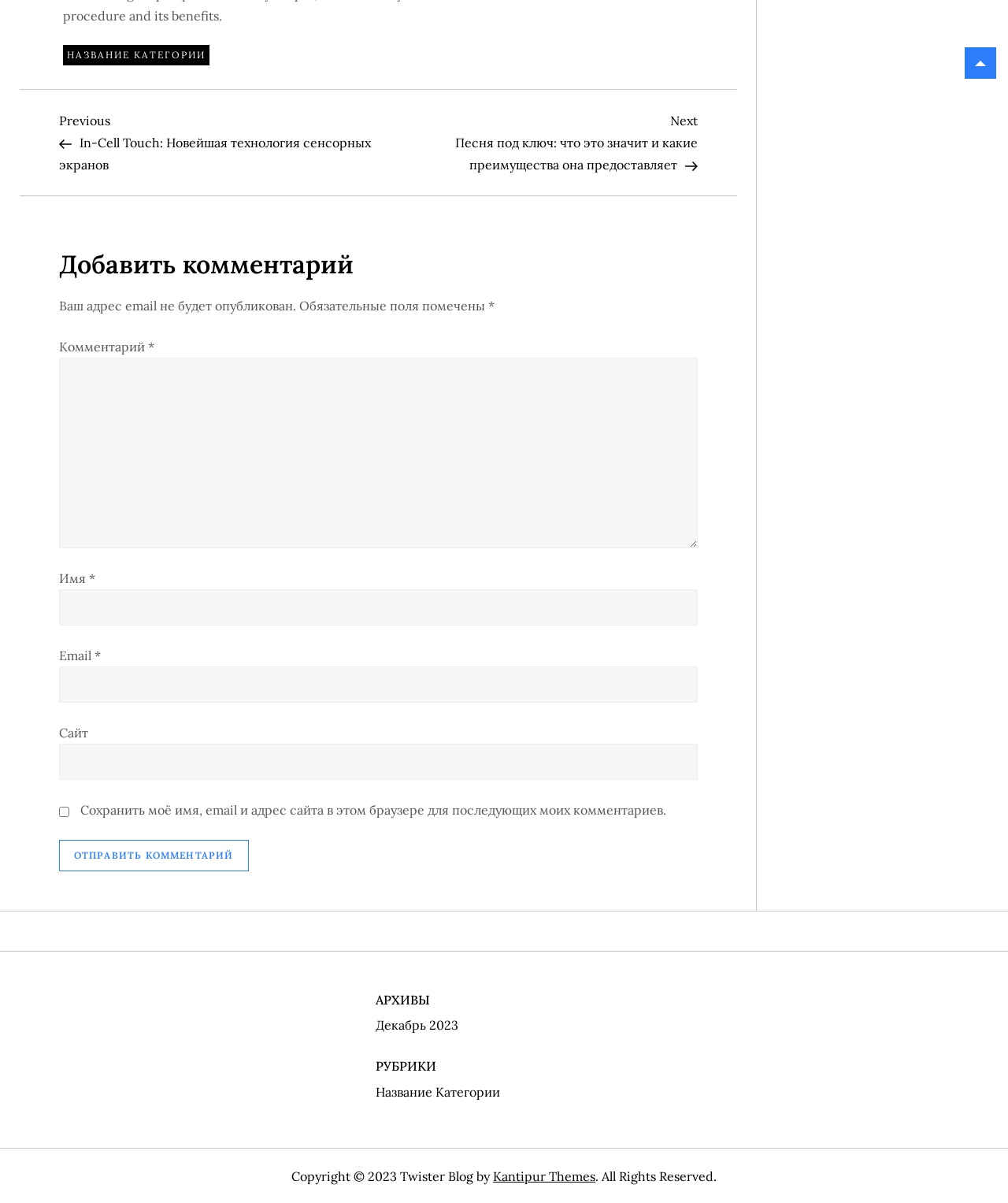Please provide a brief answer to the question using only one word or phrase: 
What is the purpose of the form?

To add a comment